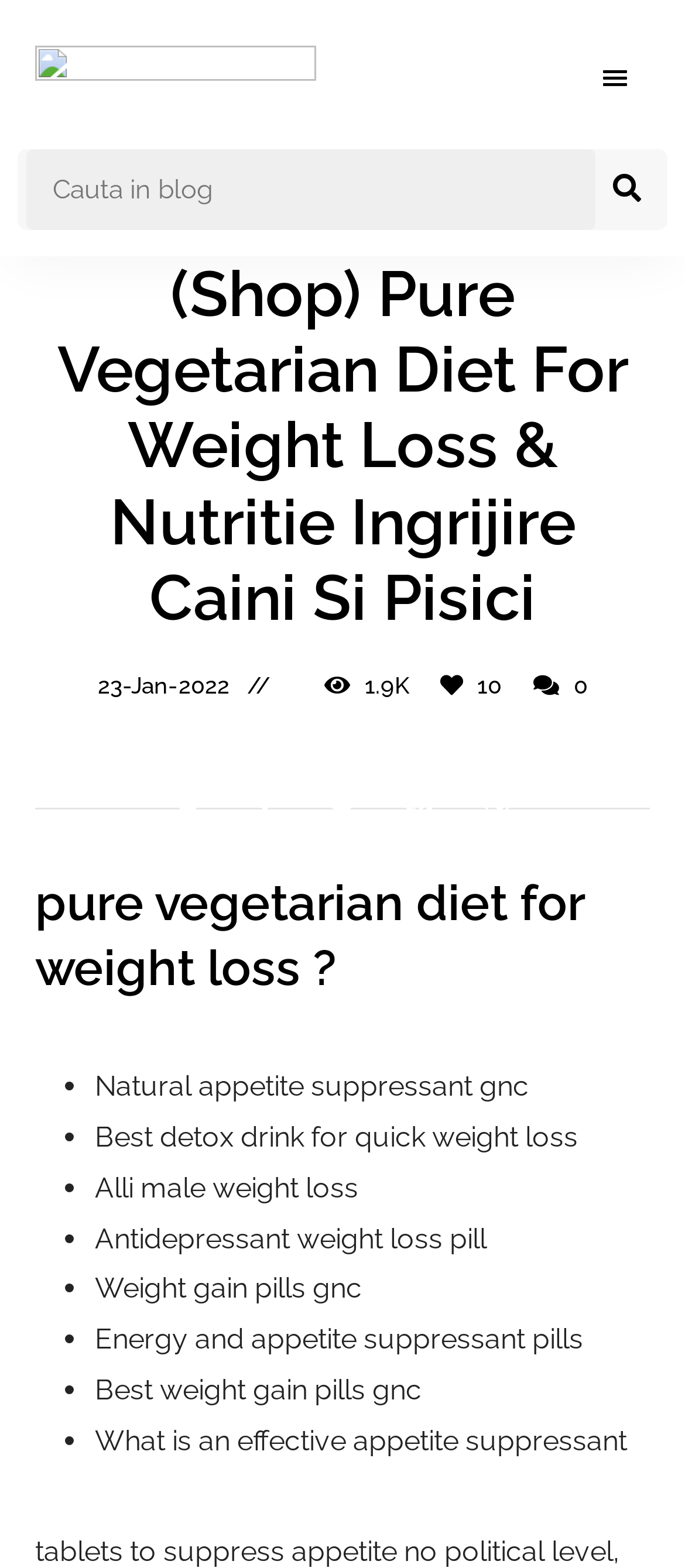Give the bounding box coordinates for this UI element: "name="s" placeholder="Cauta in blog"". The coordinates should be four float numbers between 0 and 1, arranged as [left, top, right, bottom].

[0.038, 0.095, 0.869, 0.147]